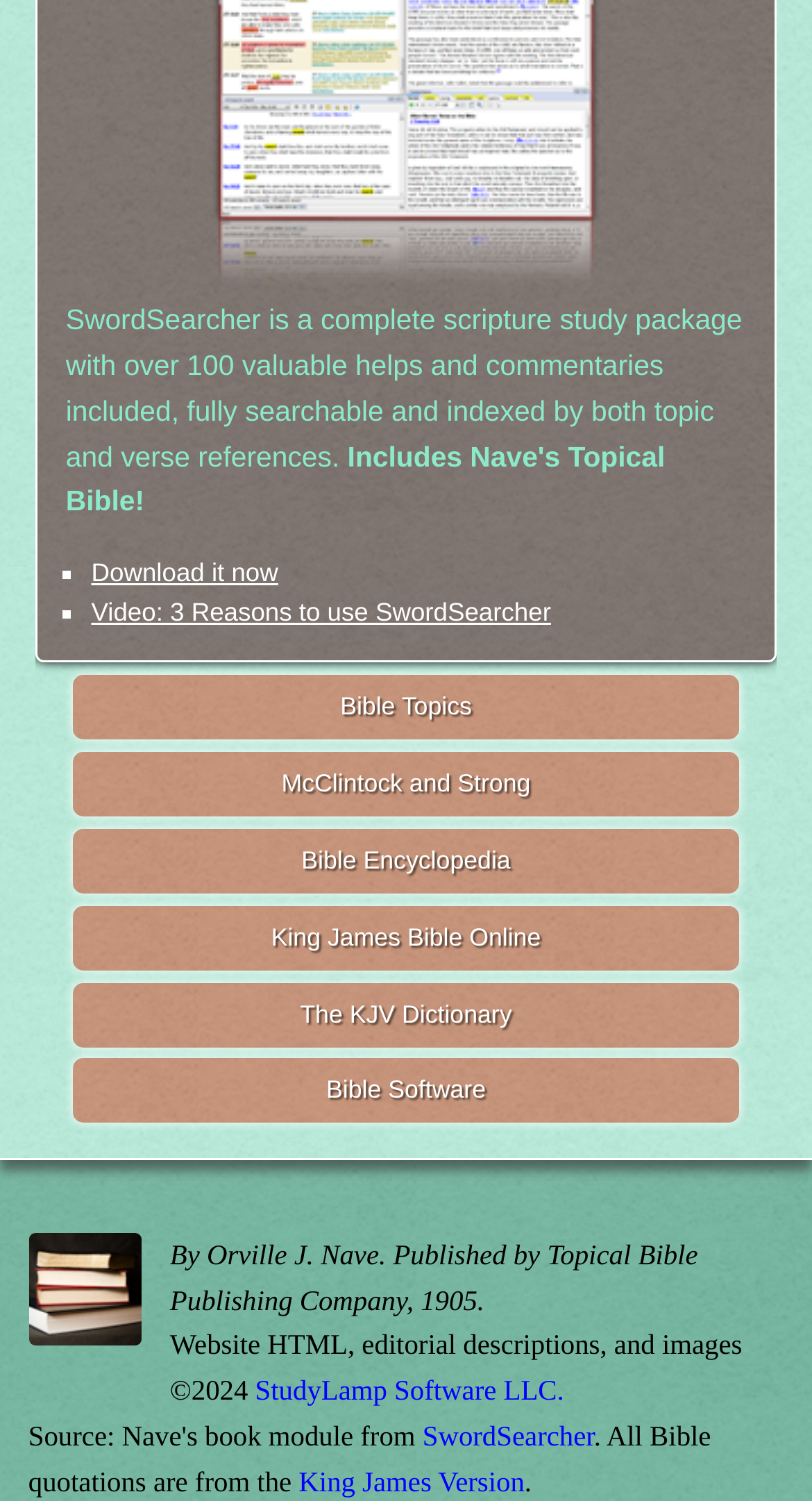What is the year of publication of the topical Bible?
Carefully analyze the image and provide a thorough answer to the question.

The year of publication of the topical Bible is mentioned in the StaticText element with the text 'By Orville J. Nave. Published by Topical Bible Publishing Company, 1905.'